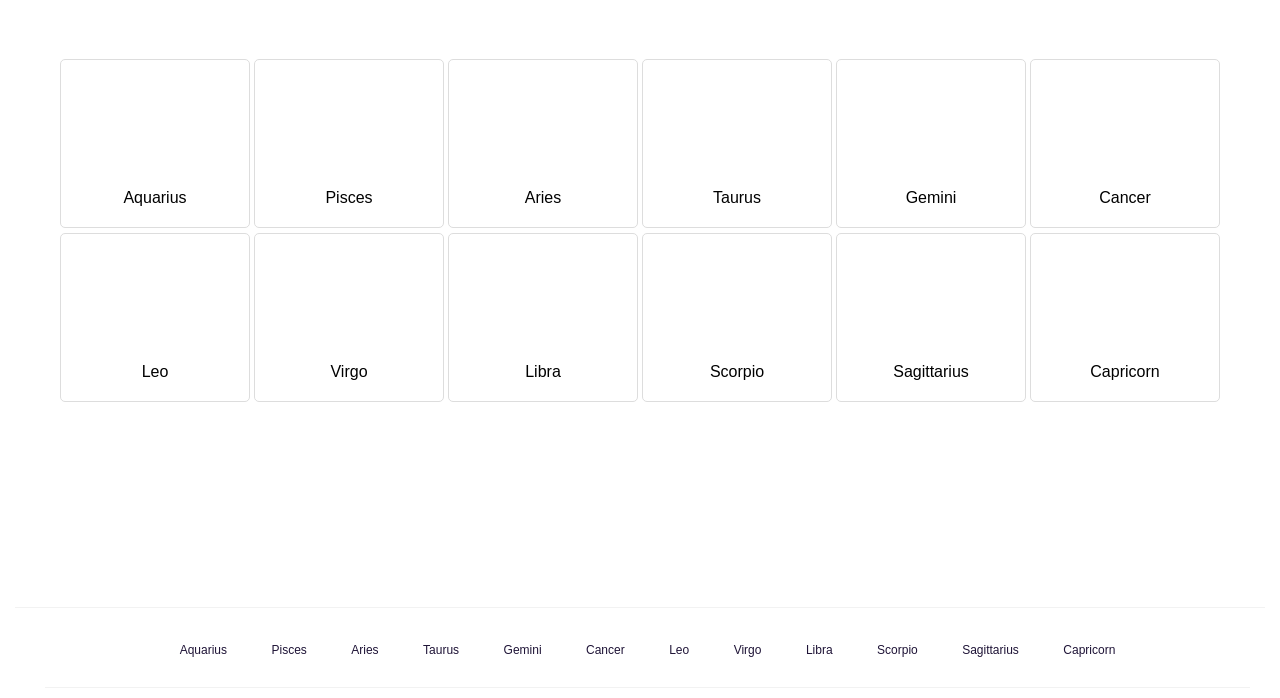Identify the bounding box coordinates of the region that should be clicked to execute the following instruction: "view Scorpio".

[0.5, 0.333, 0.652, 0.583]